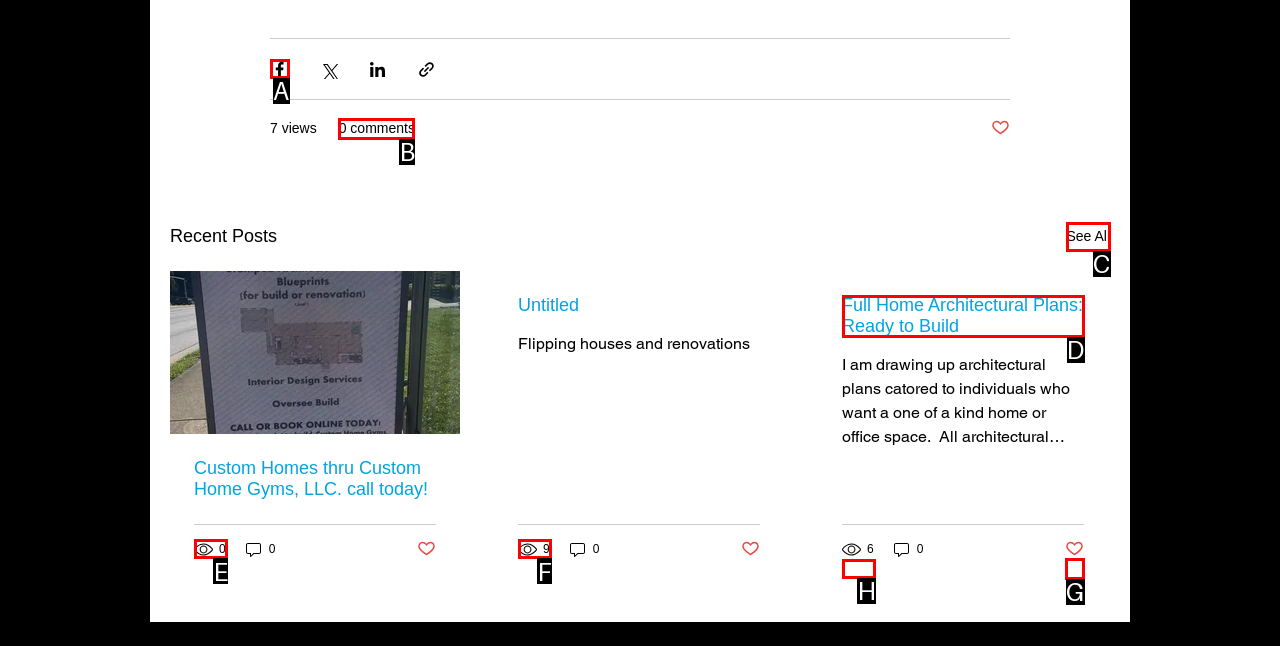Point out the HTML element I should click to achieve the following task: View the post 'Full Home Architectural Plans: Ready to Build' Provide the letter of the selected option from the choices.

D